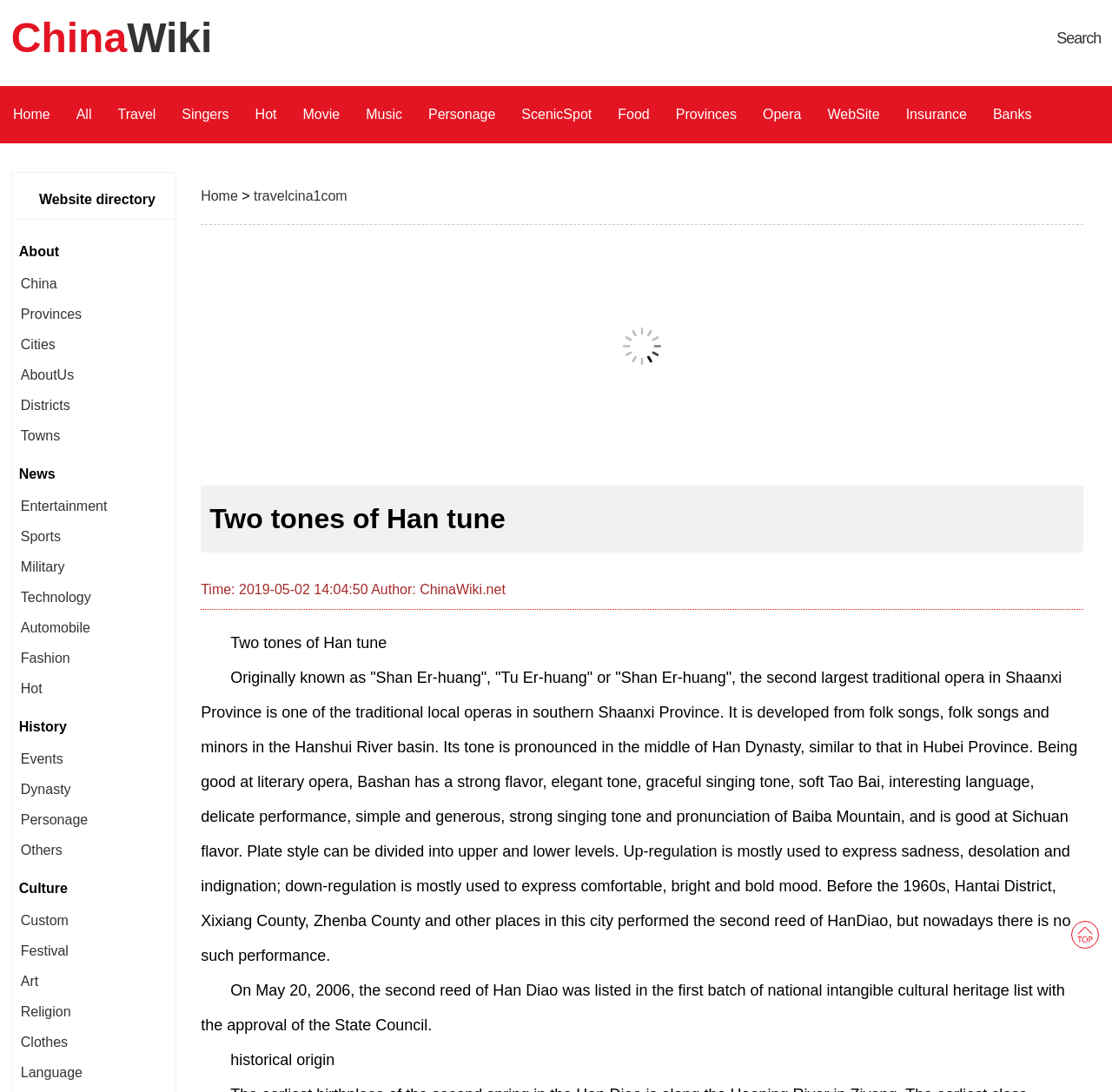Find the bounding box of the web element that fits this description: "Idiom".

[0.139, 0.131, 0.17, 0.184]